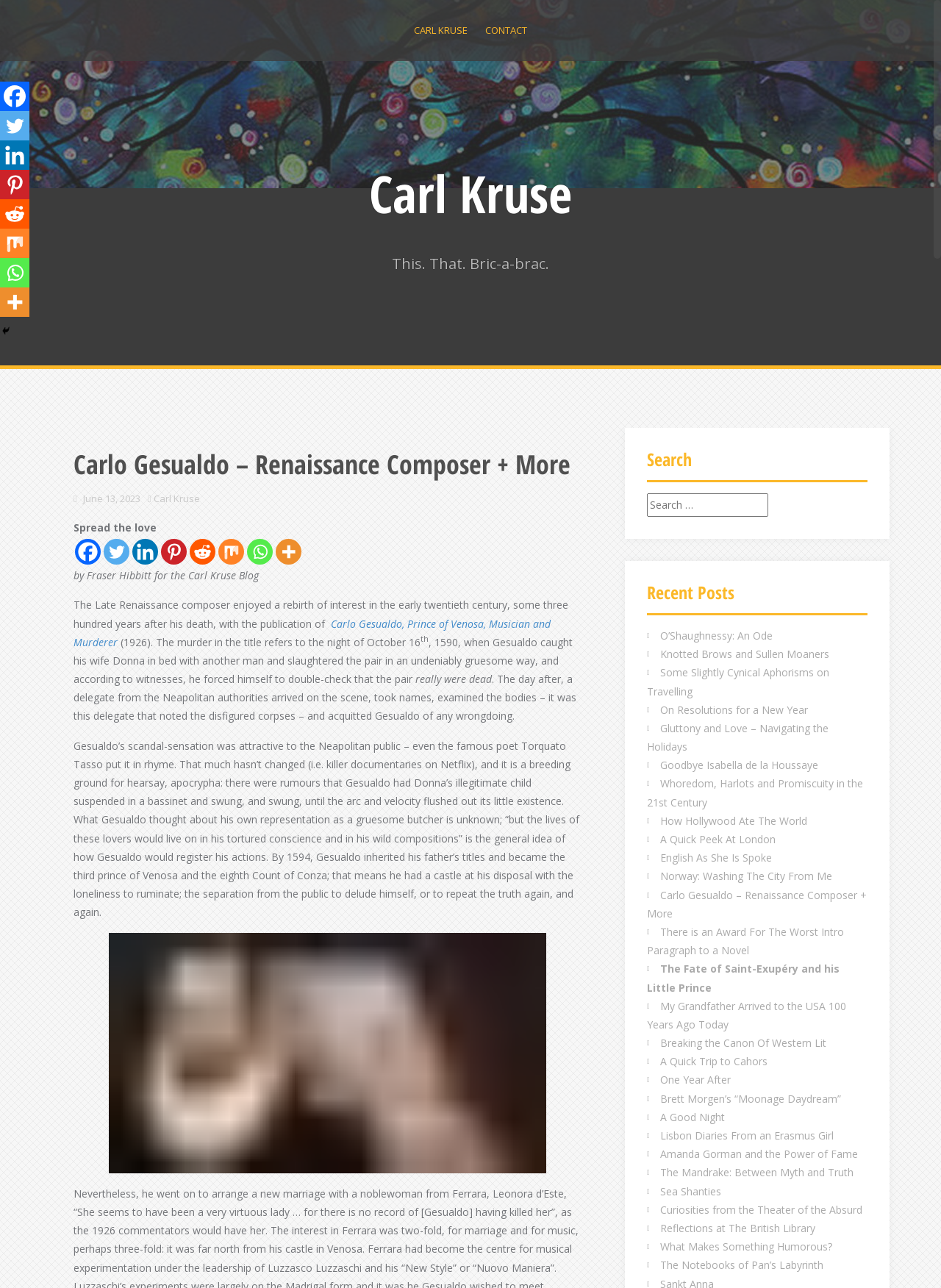What is the name of the poet who wrote about Carlo Gesualdo's scandal?
Based on the visual details in the image, please answer the question thoroughly.

I found the answer by reading the text 'even the famous poet Torquato Tasso put it in rhyme' which is located in the second paragraph of the post.